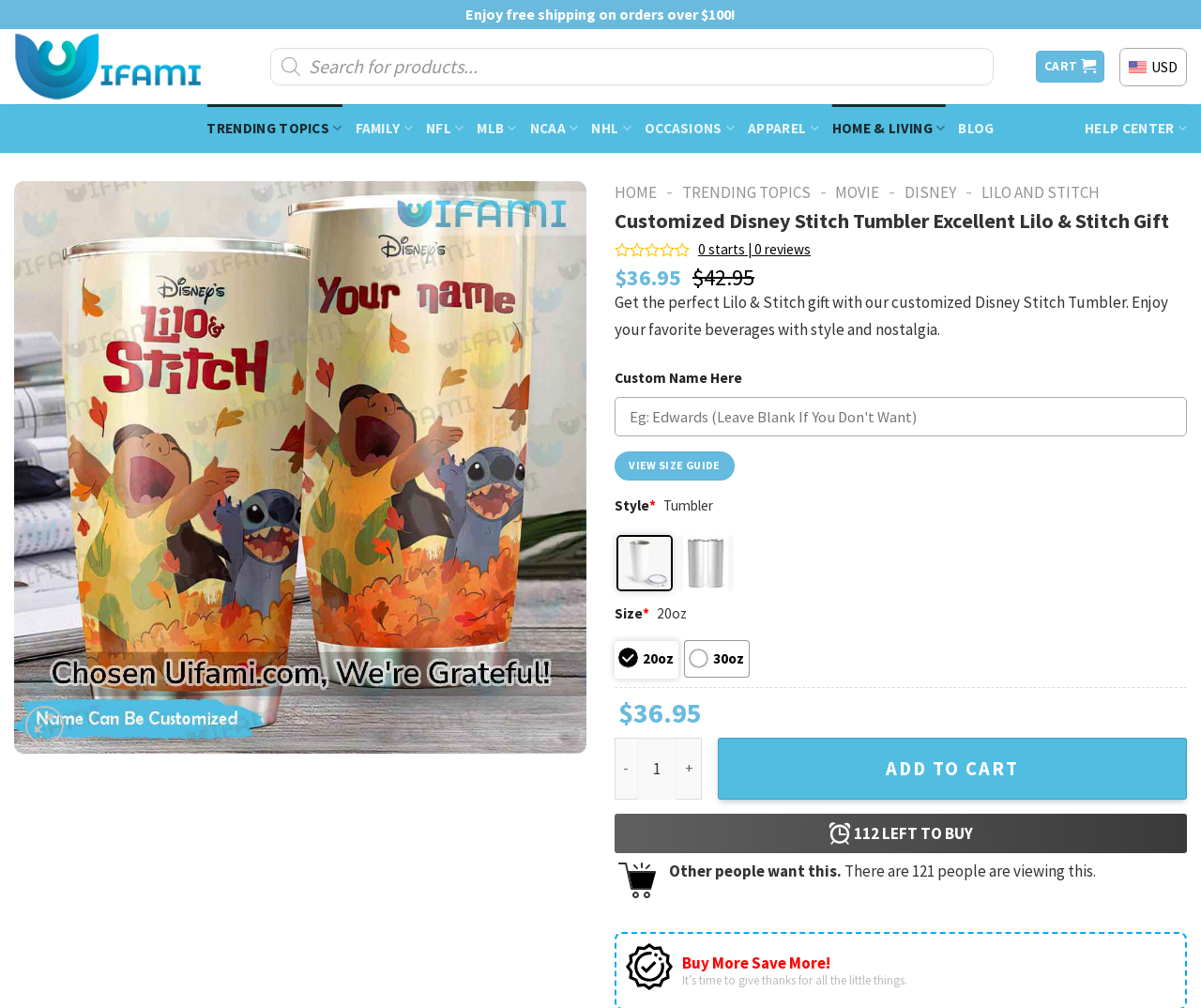Please specify the bounding box coordinates of the area that should be clicked to accomplish the following instruction: "View cart". The coordinates should consist of four float numbers between 0 and 1, i.e., [left, top, right, bottom].

[0.862, 0.05, 0.92, 0.082]